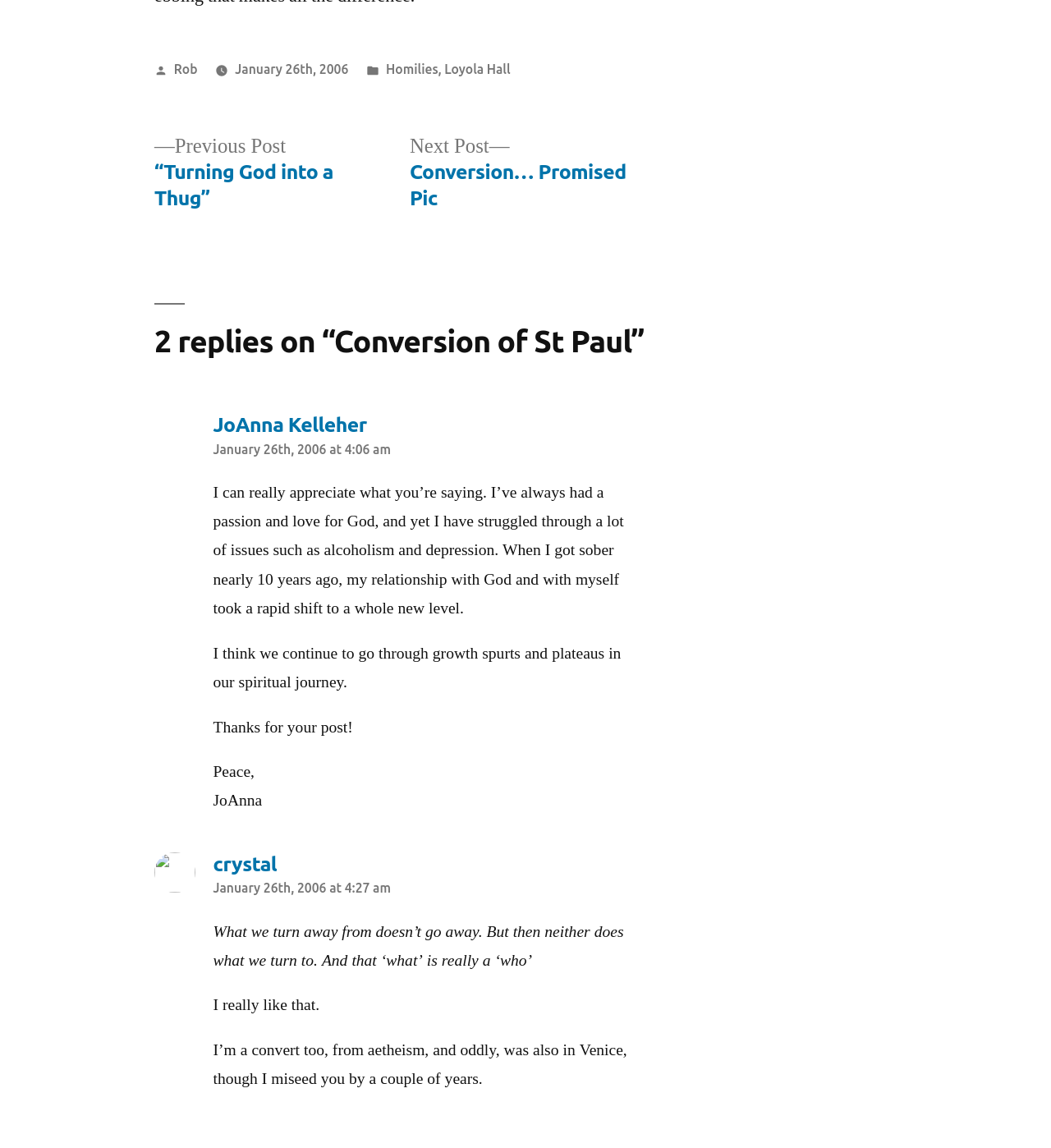What is the category of the post?
Based on the screenshot, answer the question with a single word or phrase.

Homilies